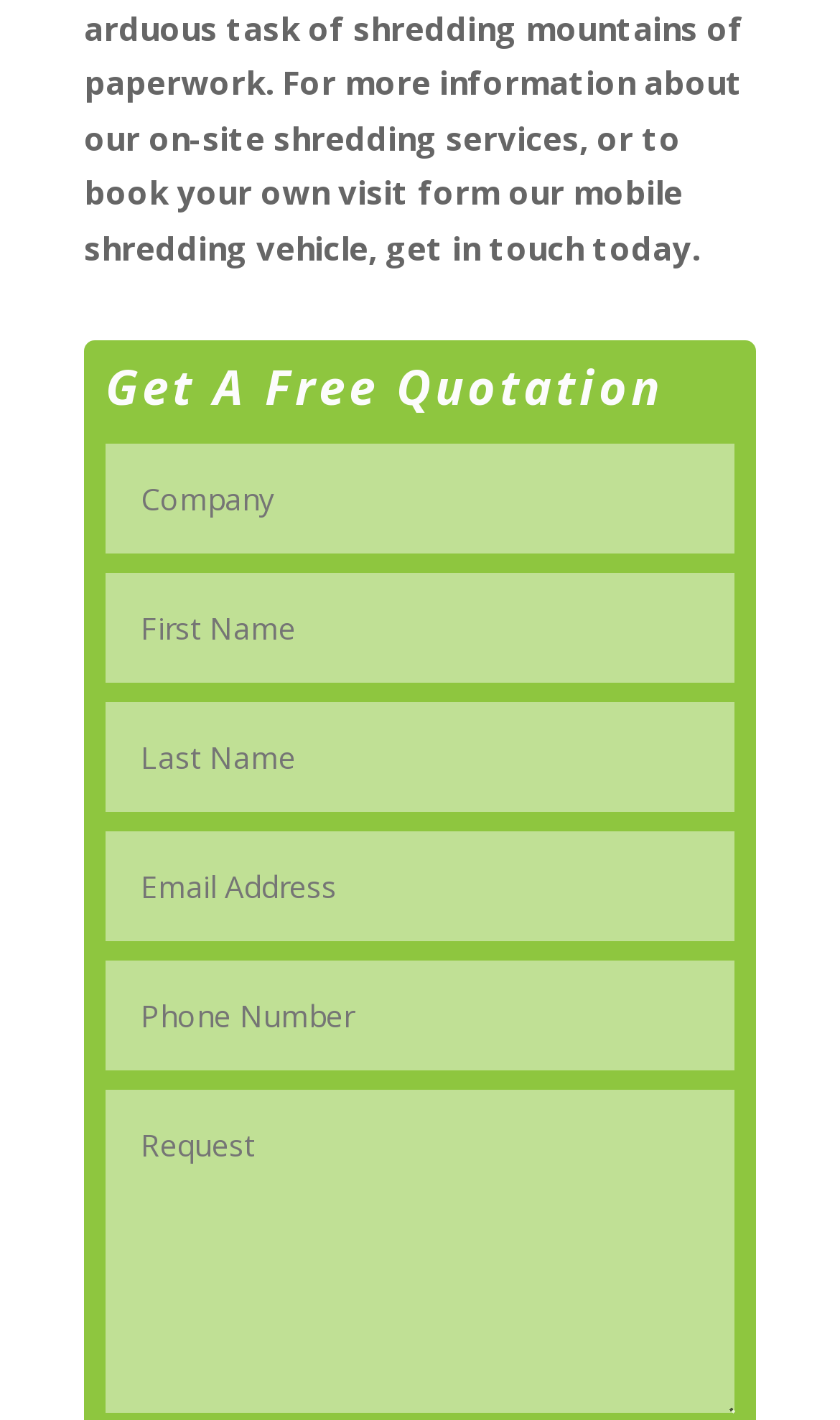How many textboxes are there?
Answer the question with just one word or phrase using the image.

7